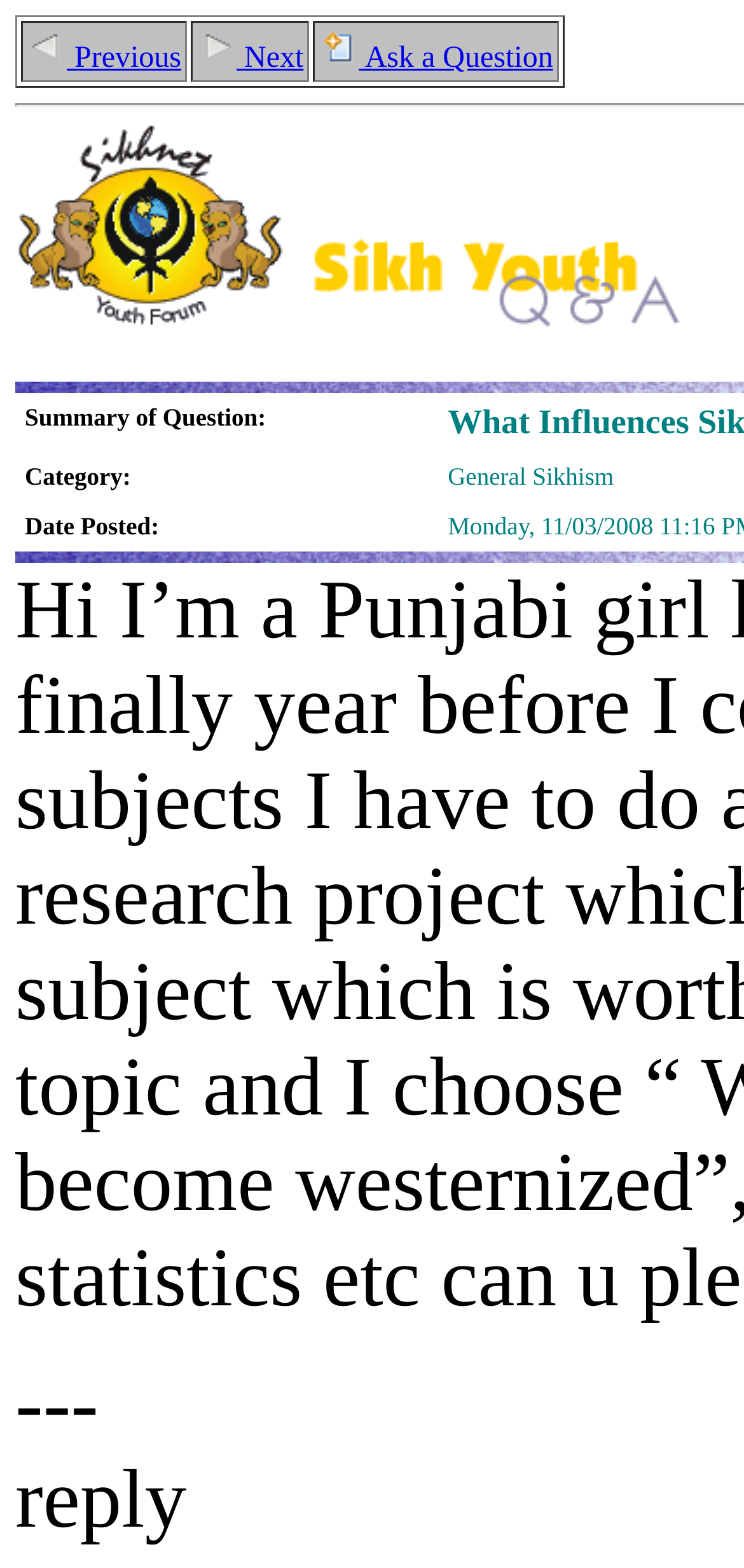Provide your answer in one word or a succinct phrase for the question: 
What is the text on the first gridcell?

Previous Previous